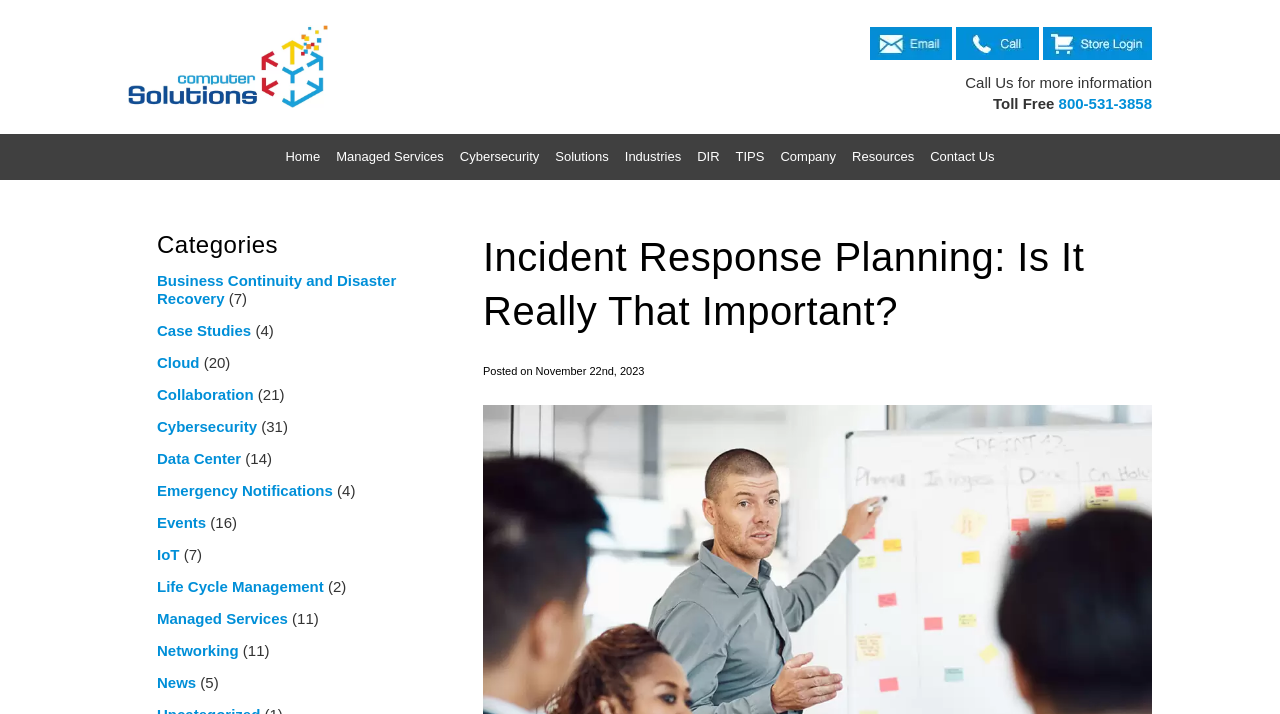Please locate the bounding box coordinates of the region I need to click to follow this instruction: "Click the Computer Solutions Logo".

[0.1, 0.035, 0.256, 0.152]